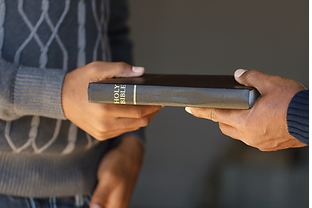Describe in detail everything you see in the image.

The image captures a heartfelt moment of sharing a Bible between two individuals. One person, wearing a grey, cable-knit sweater, is extending their hand to offer the Bible, while another hand reaches out to receive it. The Bible's spine prominently displays the word "HOLY," emphasizing its significance. This exchange symbolizes fellowship, support, and the importance of faith within the community, aligning with the theme of "Weekly Events" at Centre Fellowship. Such moments often foster connections among members, encouraging spiritual growth and discussion during community gatherings, such as Bible studies and prayer meetings.